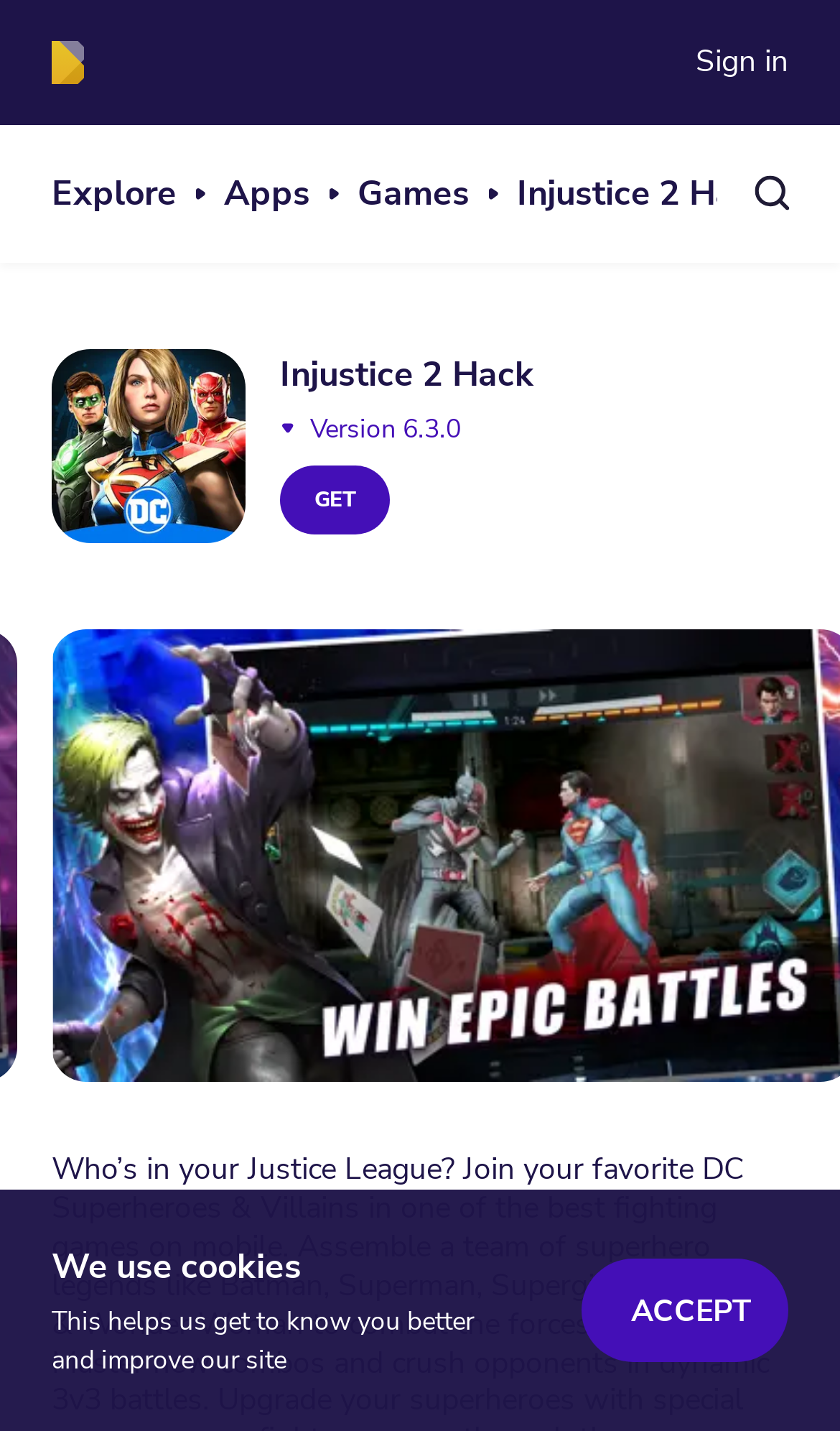Identify the bounding box of the HTML element described here: "parent_node: Sign in aria-label="logo"". Provide the coordinates as four float numbers between 0 and 1: [left, top, right, bottom].

[0.062, 0.029, 0.131, 0.059]